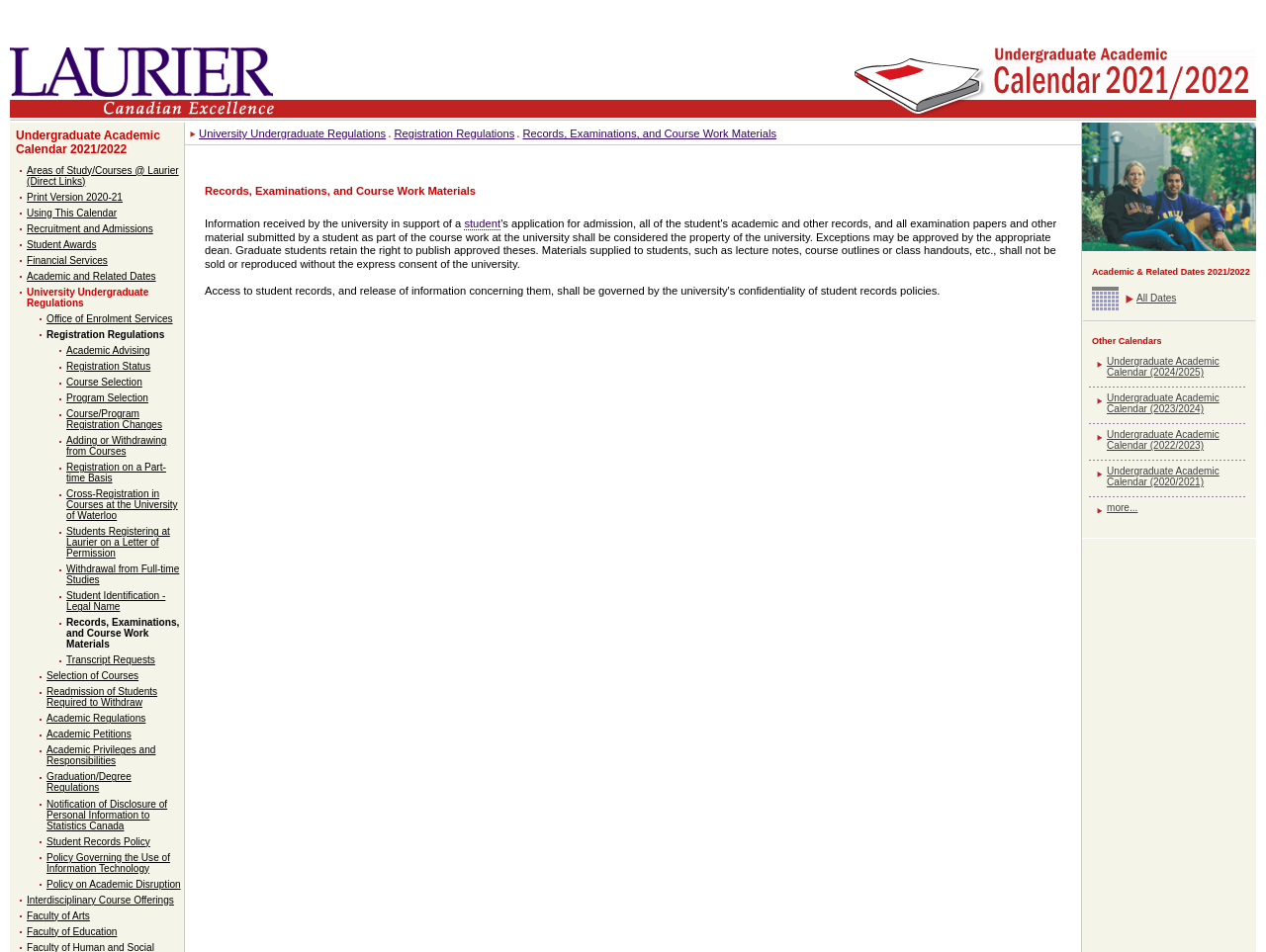Give a one-word or short-phrase answer to the following question: 
How many links are available under 'Academic & Related Dates 2021/2022'?

1